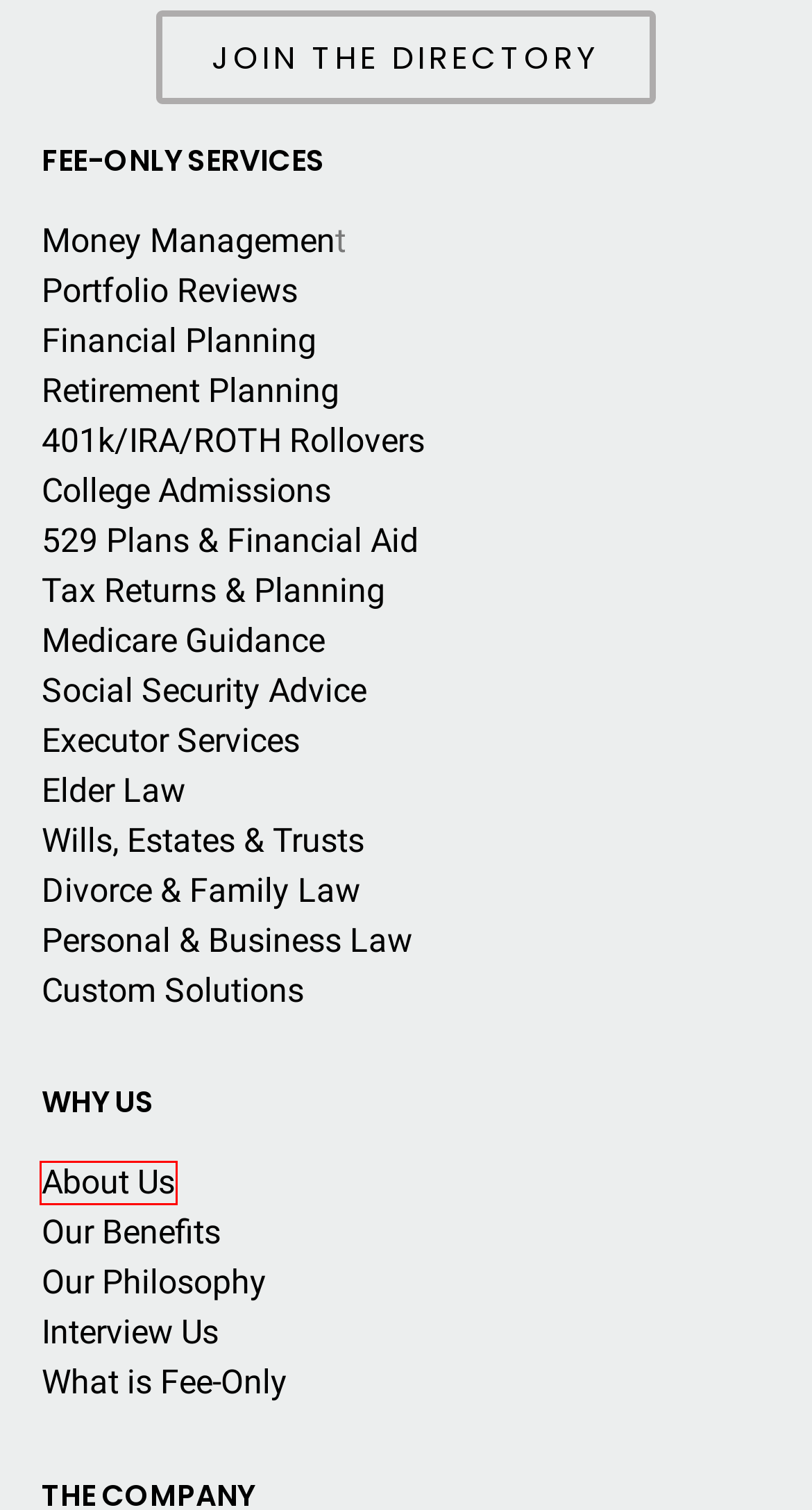You have a screenshot of a webpage with a red bounding box around an element. Identify the webpage description that best fits the new page that appears after clicking the selected element in the red bounding box. Here are the candidates:
A. Consultations - AskMyAdviser
B. What is FEE-ONLY? - AskMyAdviser
C. Fee-Only Professional Directory - Find Fee-Only Professionals - 1800Adviser.com
D. Independent Fee-Only - College Guidance - AskMyAdviser
E. Partners - AskMyAdviser
F. About Us - AskMyAdviser
G. Our Philosophy - AskMyAdviser
H. History - AskMyAdviser

F